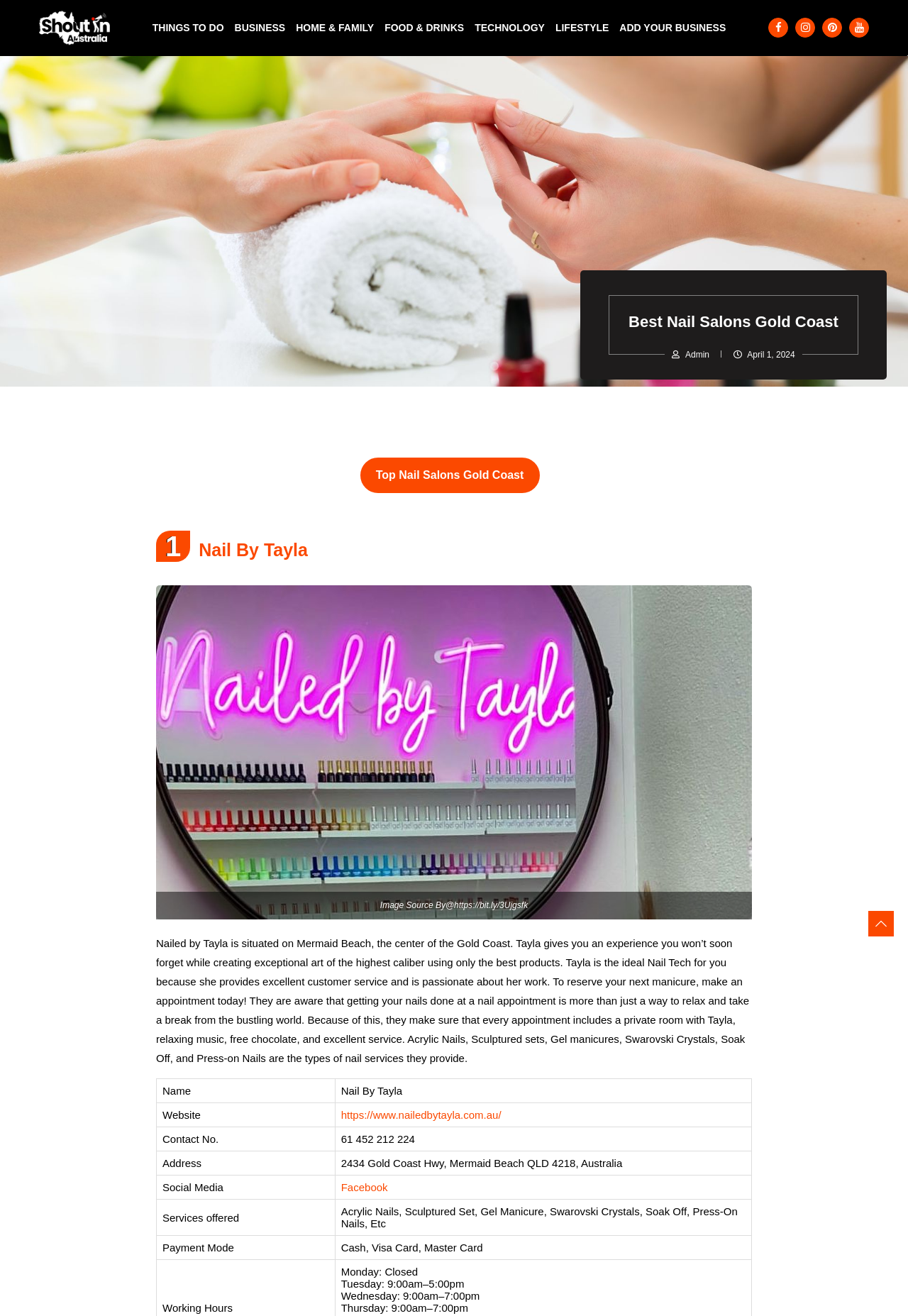Provide an in-depth description of the elements and layout of the webpage.

This webpage is about the best nail salons in the Gold Coast, provided by Shout in Australia. At the top, there is a logo of Shout in Australia, accompanied by a link to their website. Below the logo, there are several links to different categories, including "THINGS TO DO", "BUSINESS", "HOME & FAMILY", "FOOD & DRINKS", "TECHNOLOGY", and "LIFESTYLE". 

On the top right, there are social media links to Facebook, Instagram, Pinterest, and Youtube. Below these links, there is a heading that reads "Best Nail Salons Gold Coast". 

The main content of the webpage is a list of top-rated nail salons, with the first one being "Nail By Tayla". There is an image of the salon, accompanied by a description of the services they offer, including acrylic nails, sculptured sets, and gel manicures. The description also mentions the salon's location, contact information, and services provided. 

Below the description, there is a table with rows containing information about the salon, including its name, website, contact number, address, social media, and services offered. The table also includes the salon's operating hours. 

The webpage has a clean and organized layout, making it easy to navigate and find the information you need.